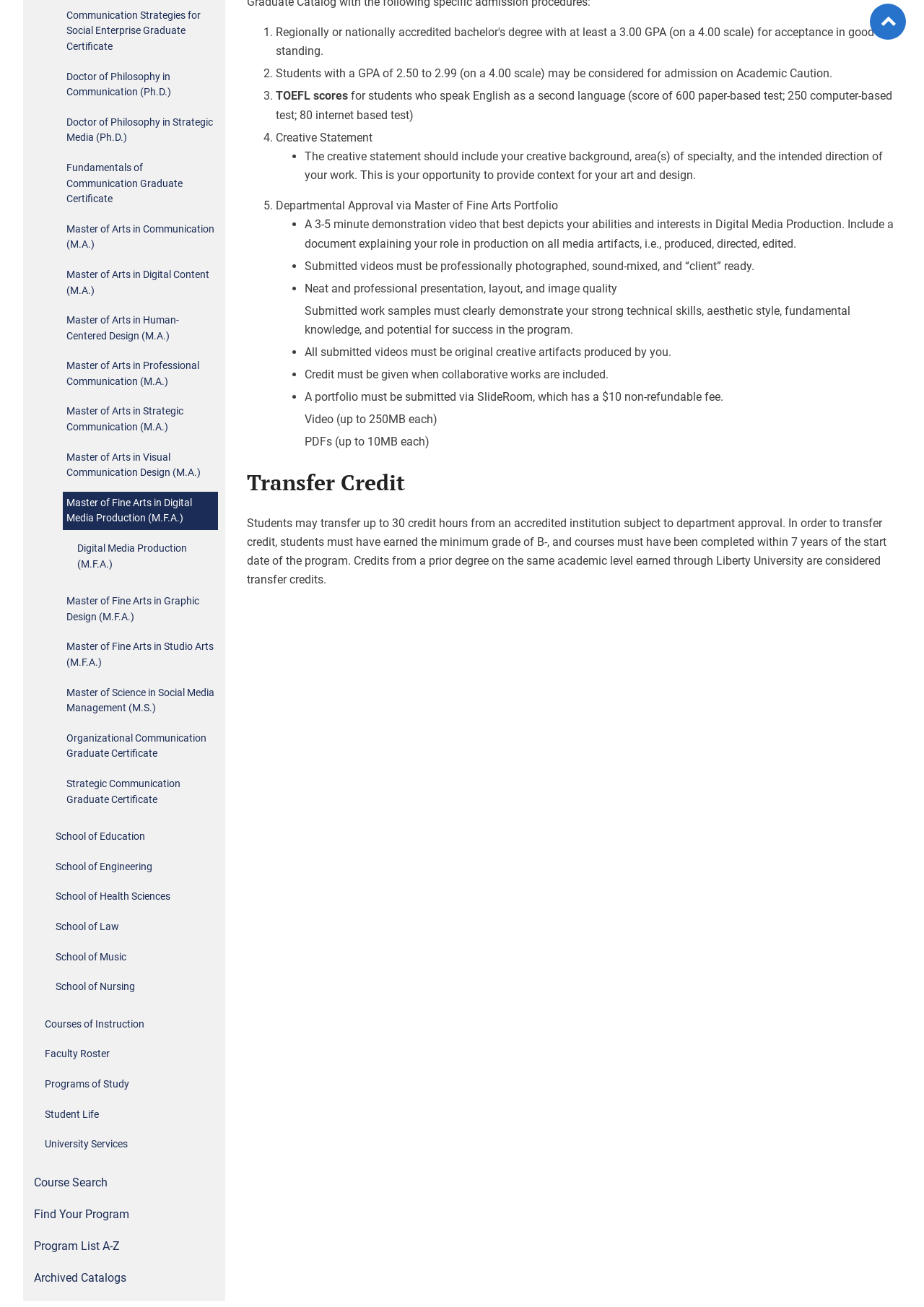Please find the bounding box coordinates of the section that needs to be clicked to achieve this instruction: "Click on 'Sam Morgan'".

None